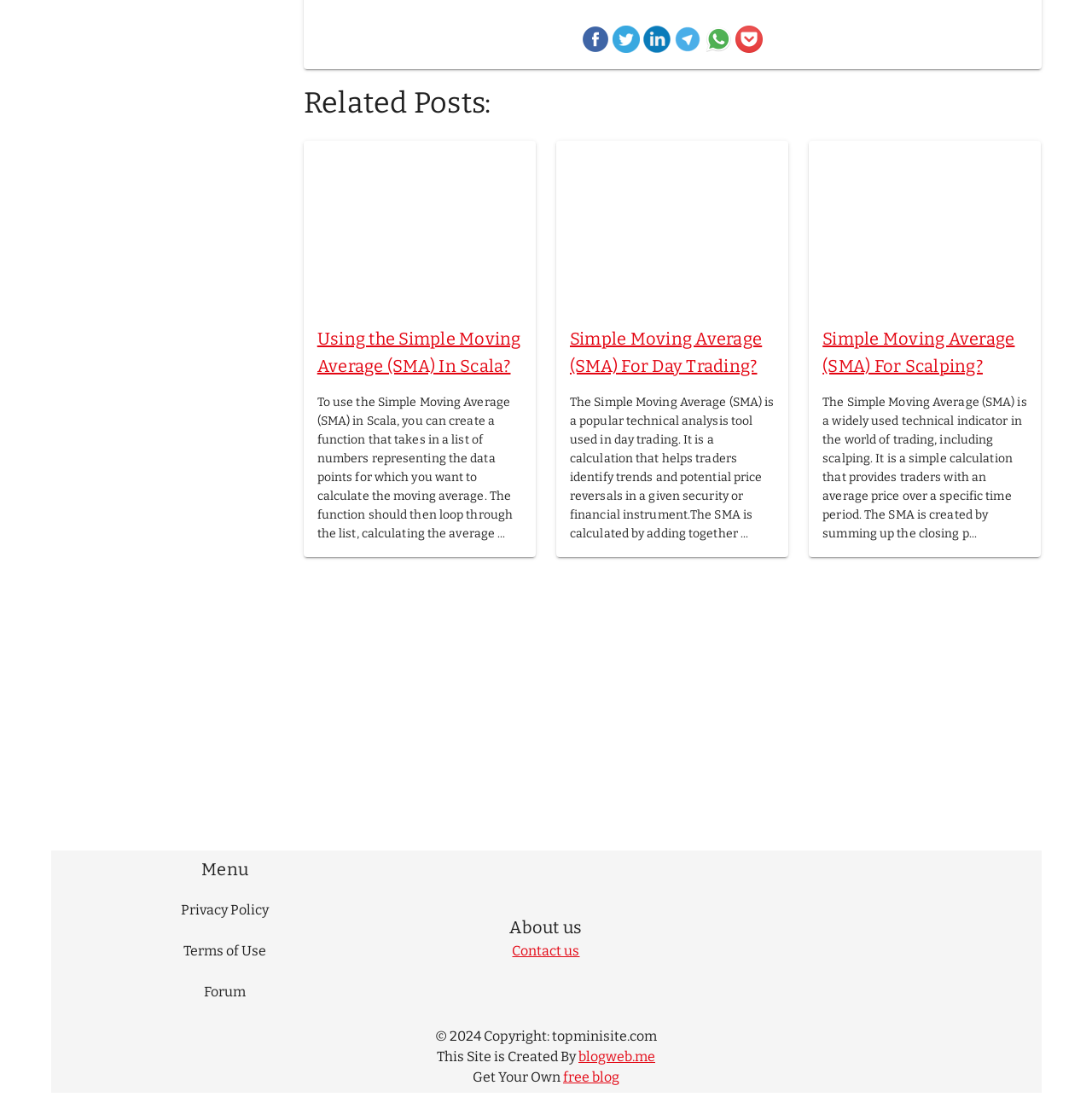Please find and report the bounding box coordinates of the element to click in order to perform the following action: "Read about Simple Moving Average (SMA) For Day Trading". The coordinates should be expressed as four float numbers between 0 and 1, in the format [left, top, right, bottom].

[0.522, 0.295, 0.71, 0.344]